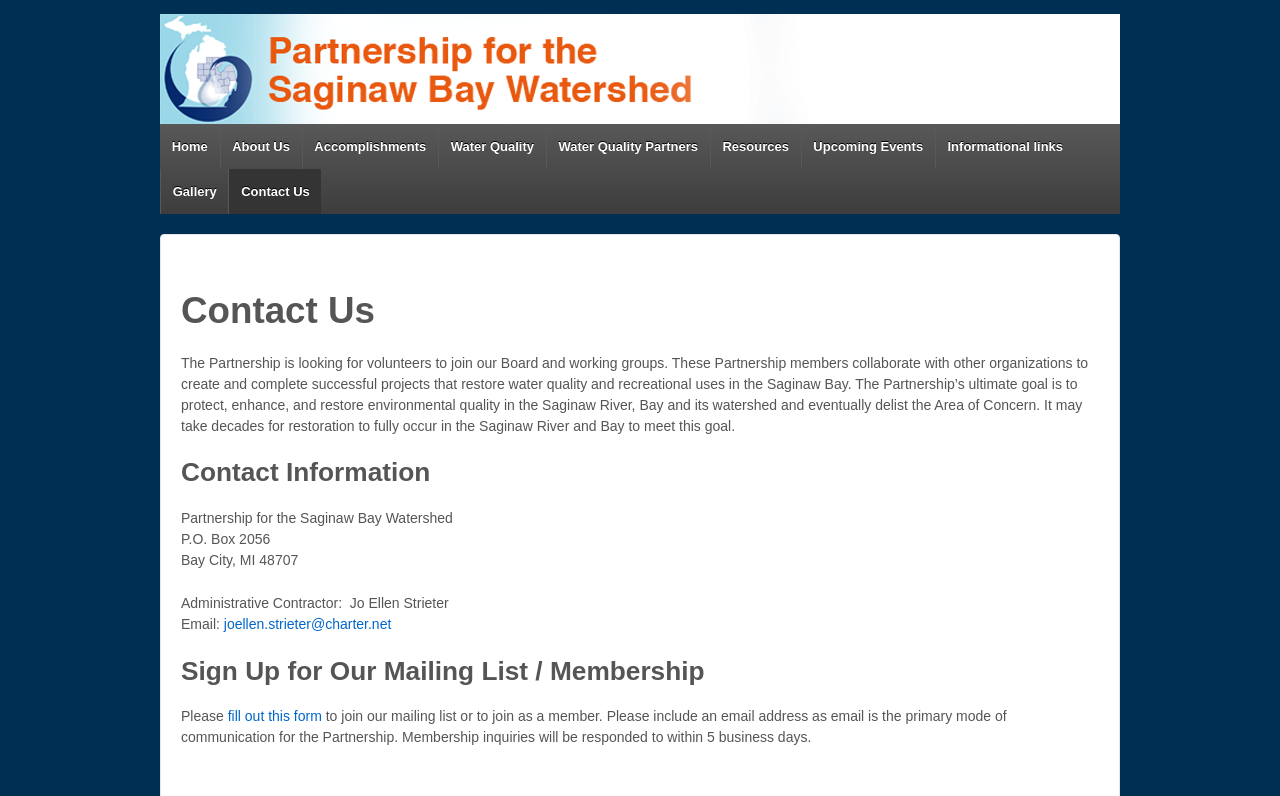Identify the bounding box for the UI element described as: "fill out this form". Ensure the coordinates are four float numbers between 0 and 1, formatted as [left, top, right, bottom].

[0.178, 0.89, 0.251, 0.91]